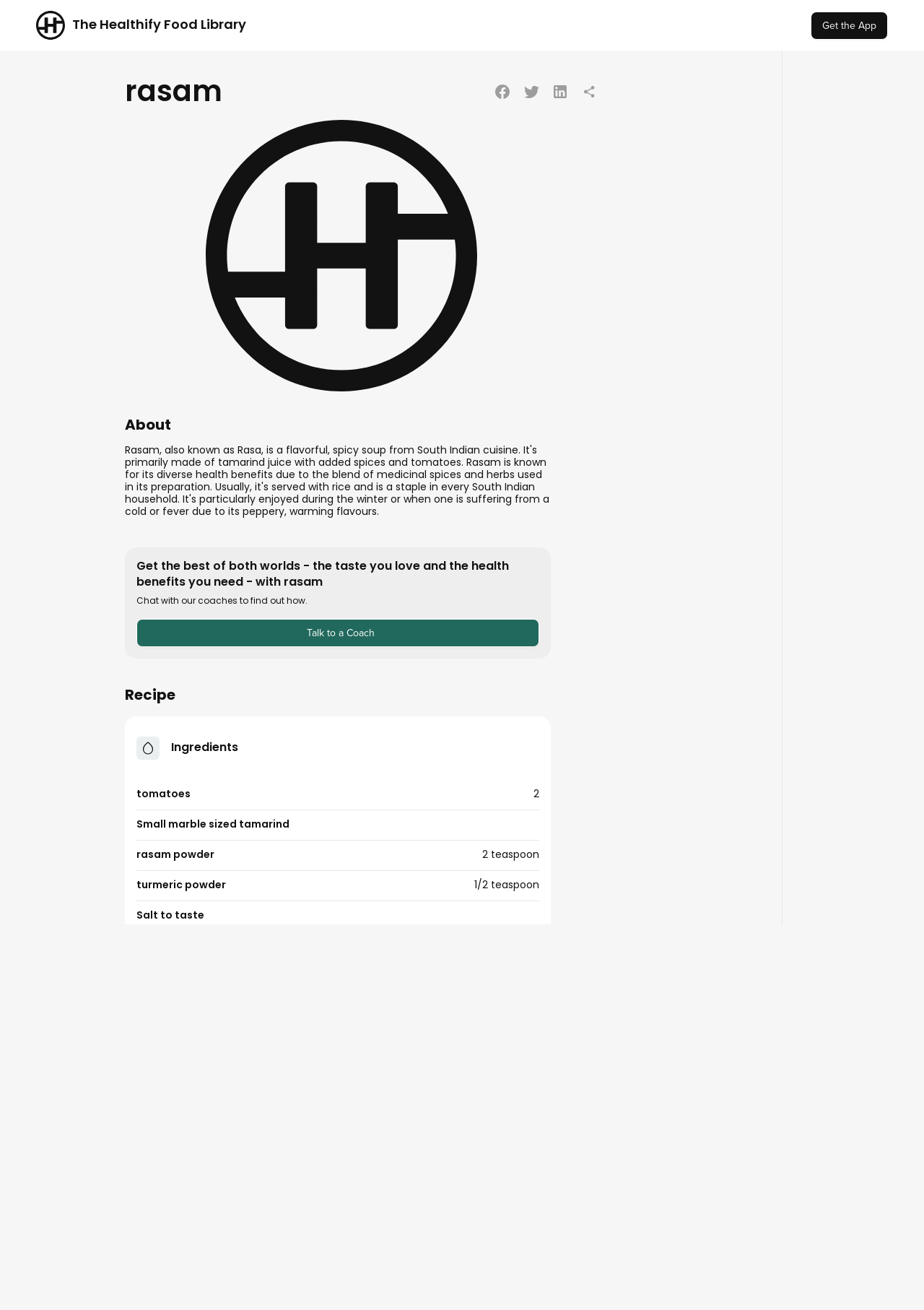Provide the bounding box coordinates for the UI element that is described by this text: "Get the App". The coordinates should be in the form of four float numbers between 0 and 1: [left, top, right, bottom].

[0.877, 0.009, 0.961, 0.03]